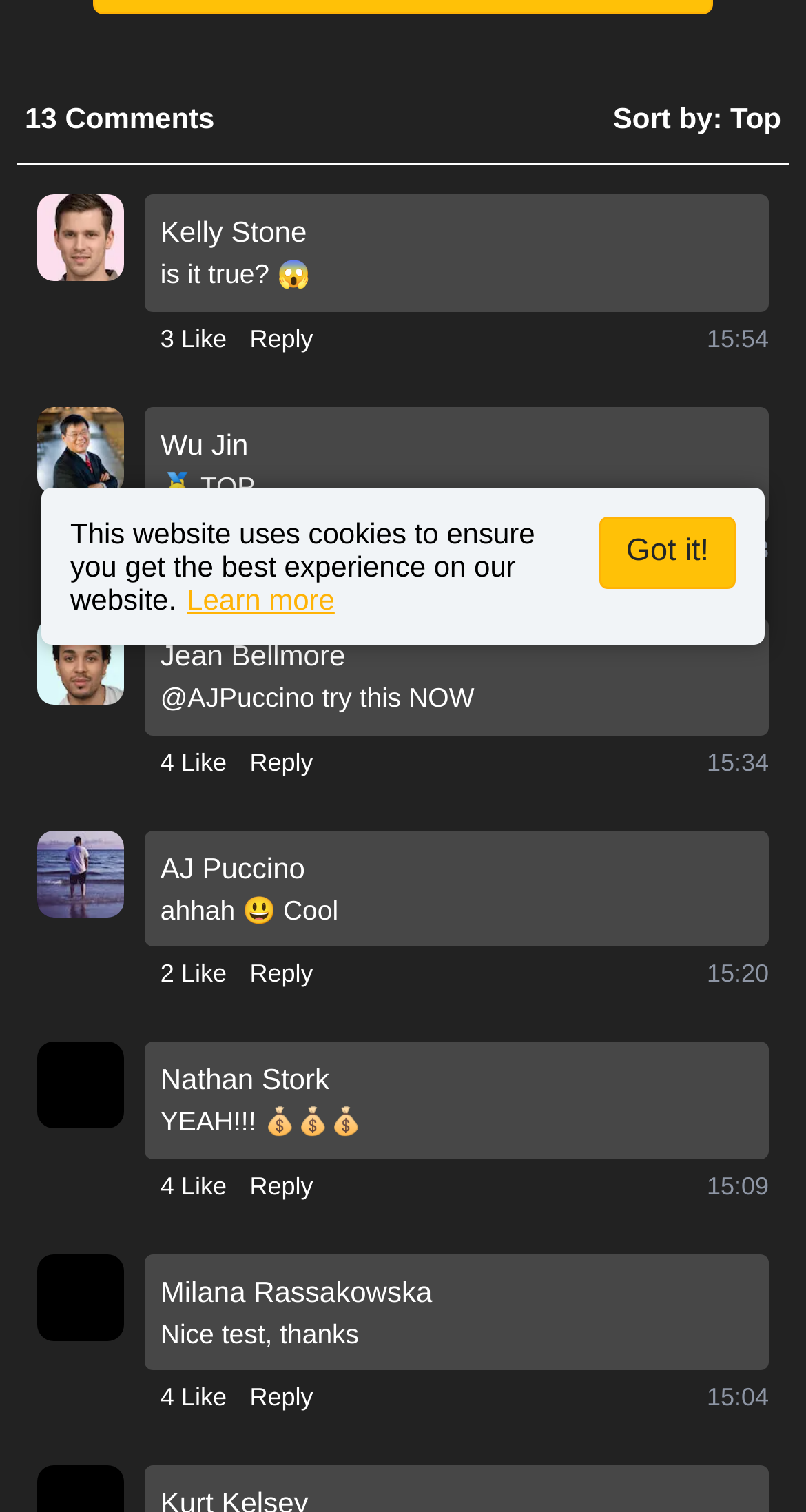Locate the UI element described by 4 Like and provide its bounding box coordinates. Use the format (top-left x, top-left y, bottom-right x, bottom-right y) with all values as floating point numbers between 0 and 1.

[0.199, 0.912, 0.281, 0.936]